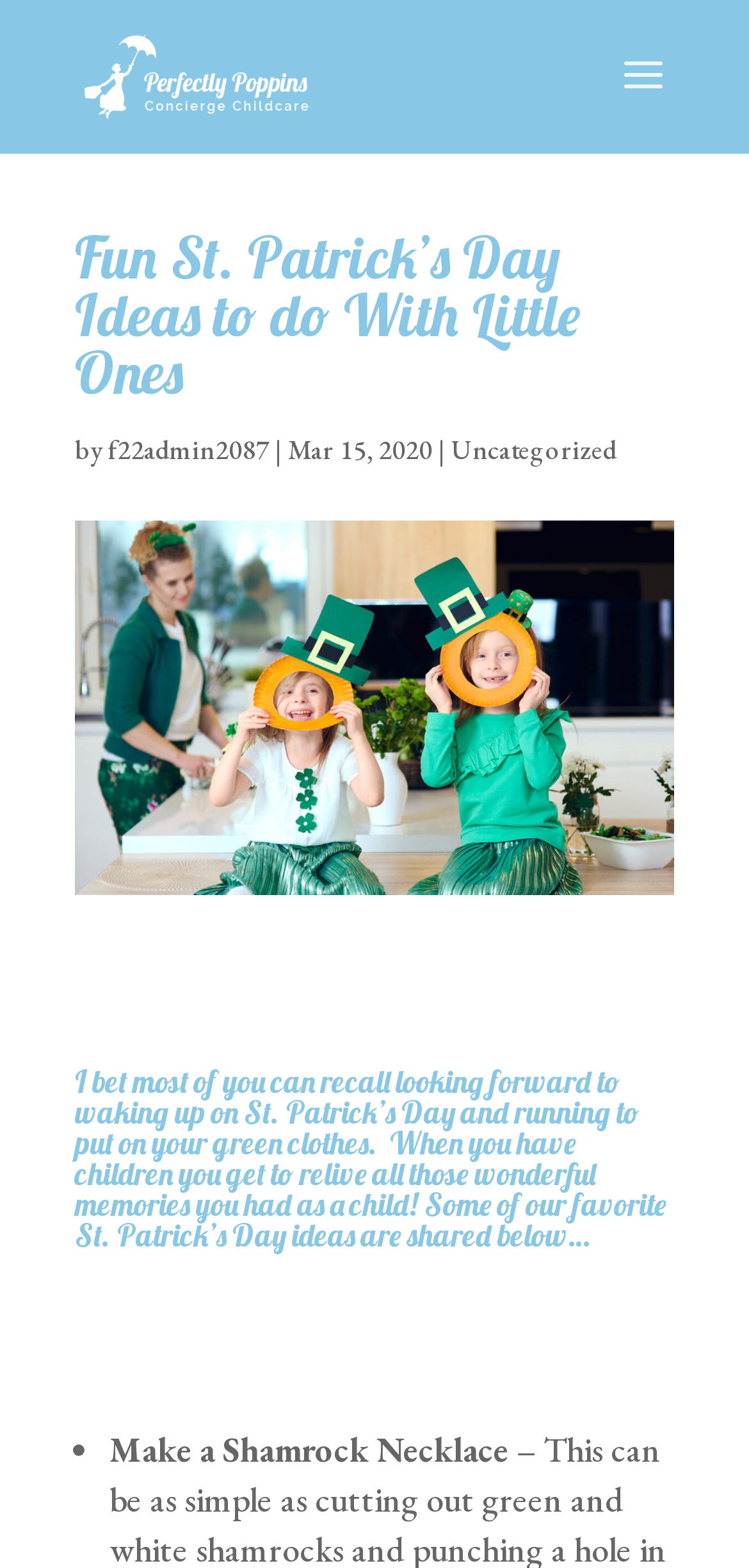Please give a succinct answer using a single word or phrase:
What is the date of this article?

Mar 15, 2020